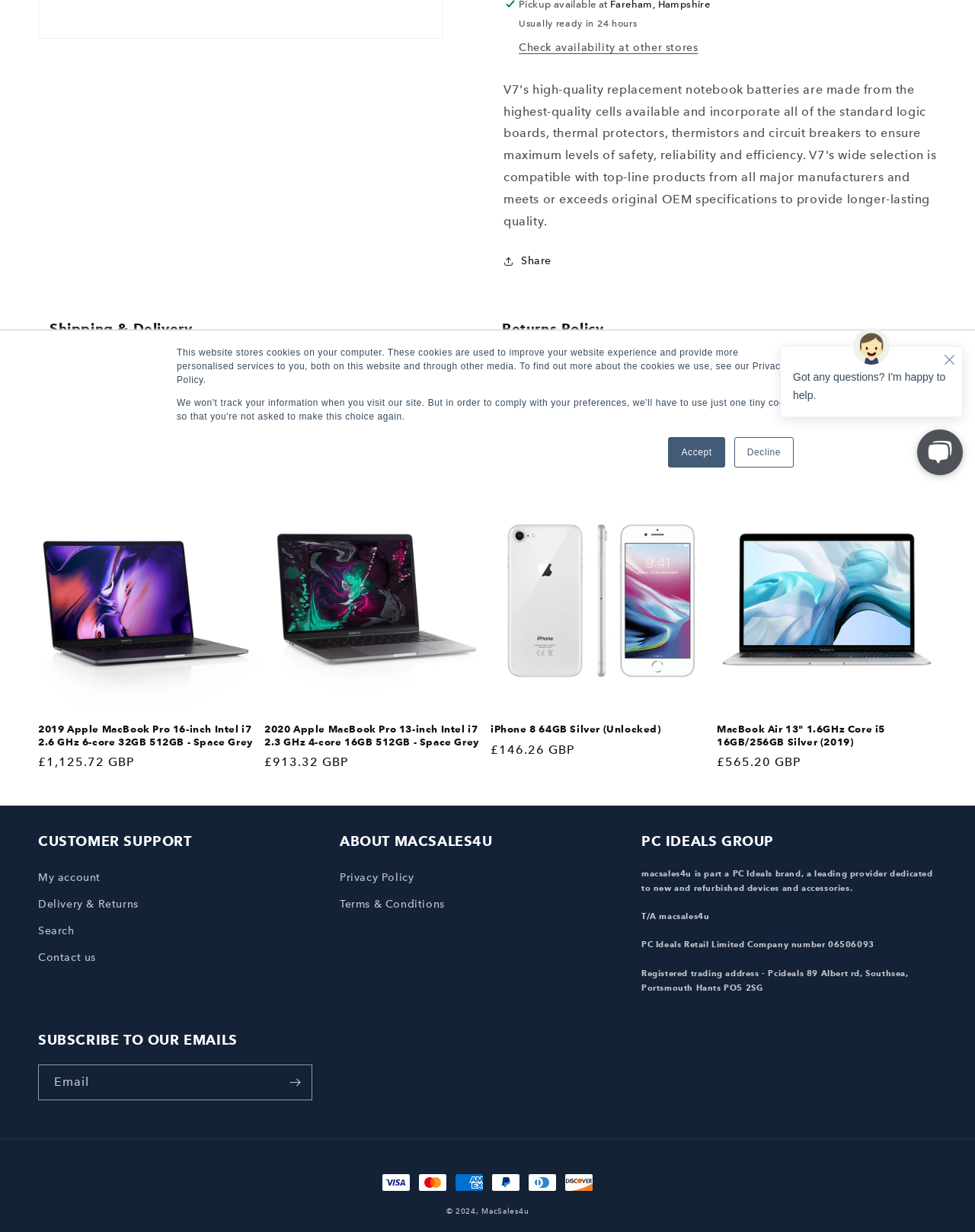Using the format (top-left x, top-left y, bottom-right x, bottom-right y), and given the element description, identify the bounding box coordinates within the screenshot: Delivery & Returns

[0.039, 0.723, 0.142, 0.745]